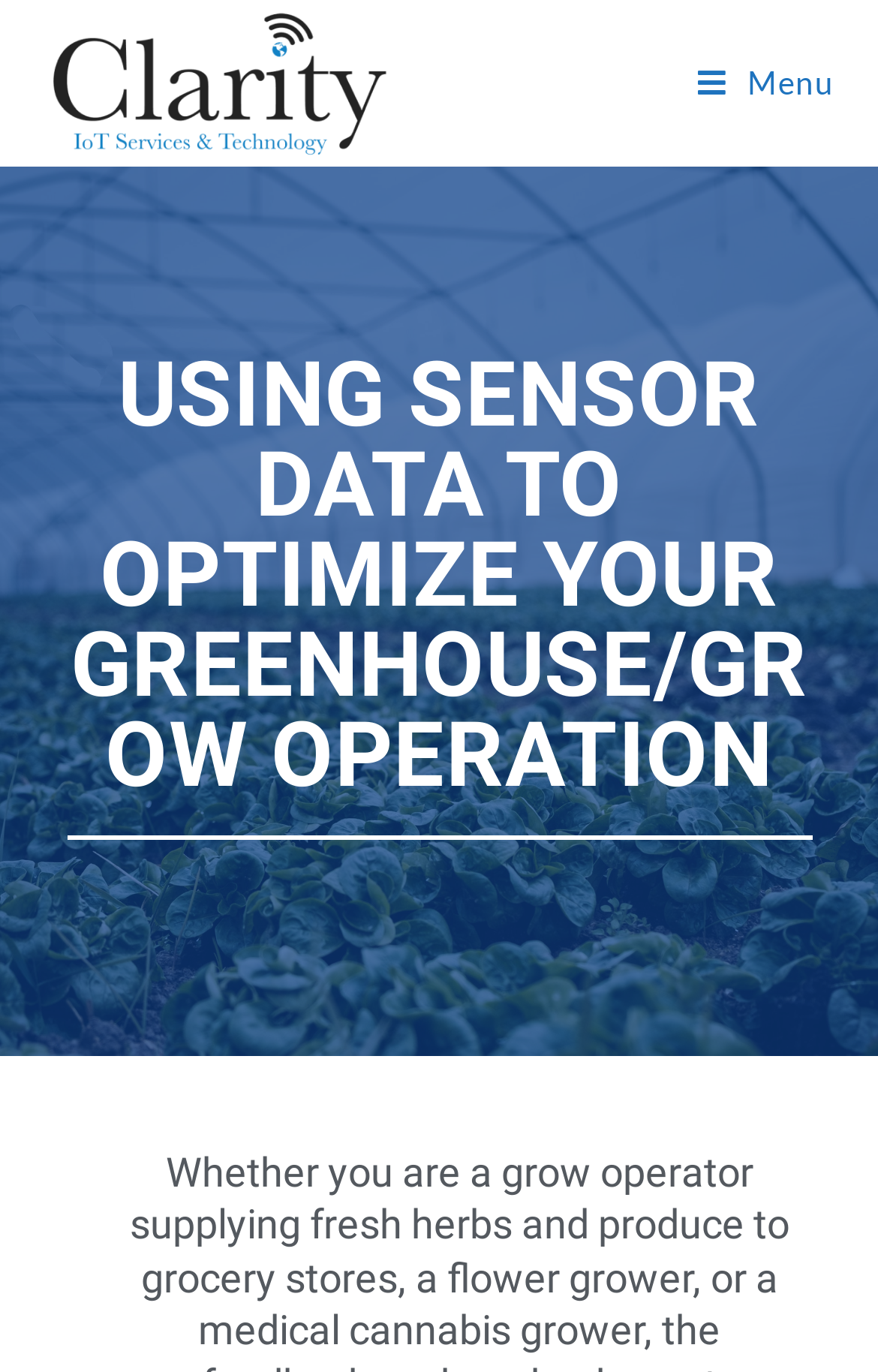Determine the main heading text of the webpage.

USING SENSOR DATA TO OPTIMIZE YOUR GREENHOUSE/GROW OPERATION